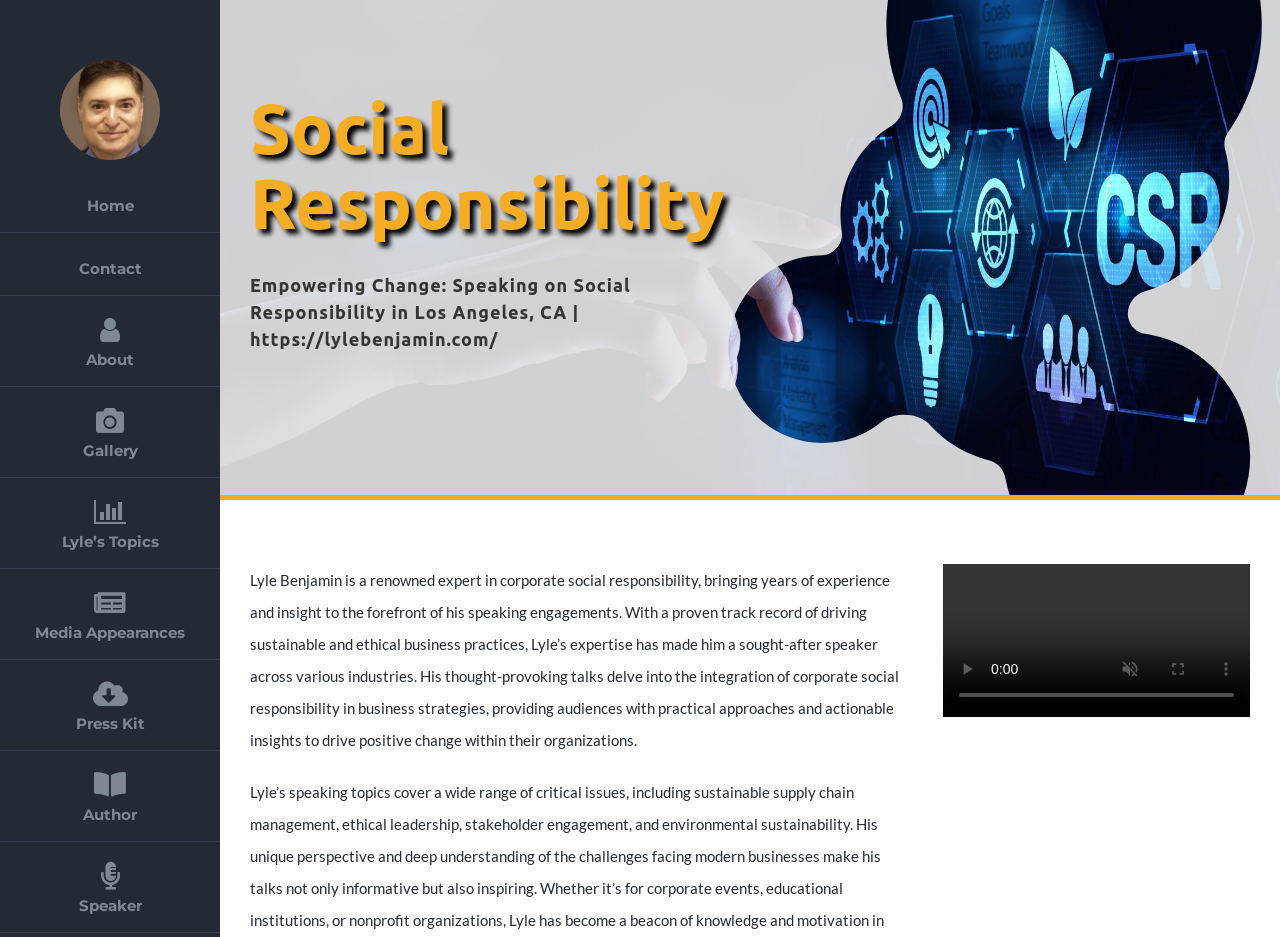Find the bounding box coordinates for the HTML element described as: "Media Appearances". The coordinates should consist of four float values between 0 and 1, i.e., [left, top, right, bottom].

[0.0, 0.607, 0.172, 0.704]